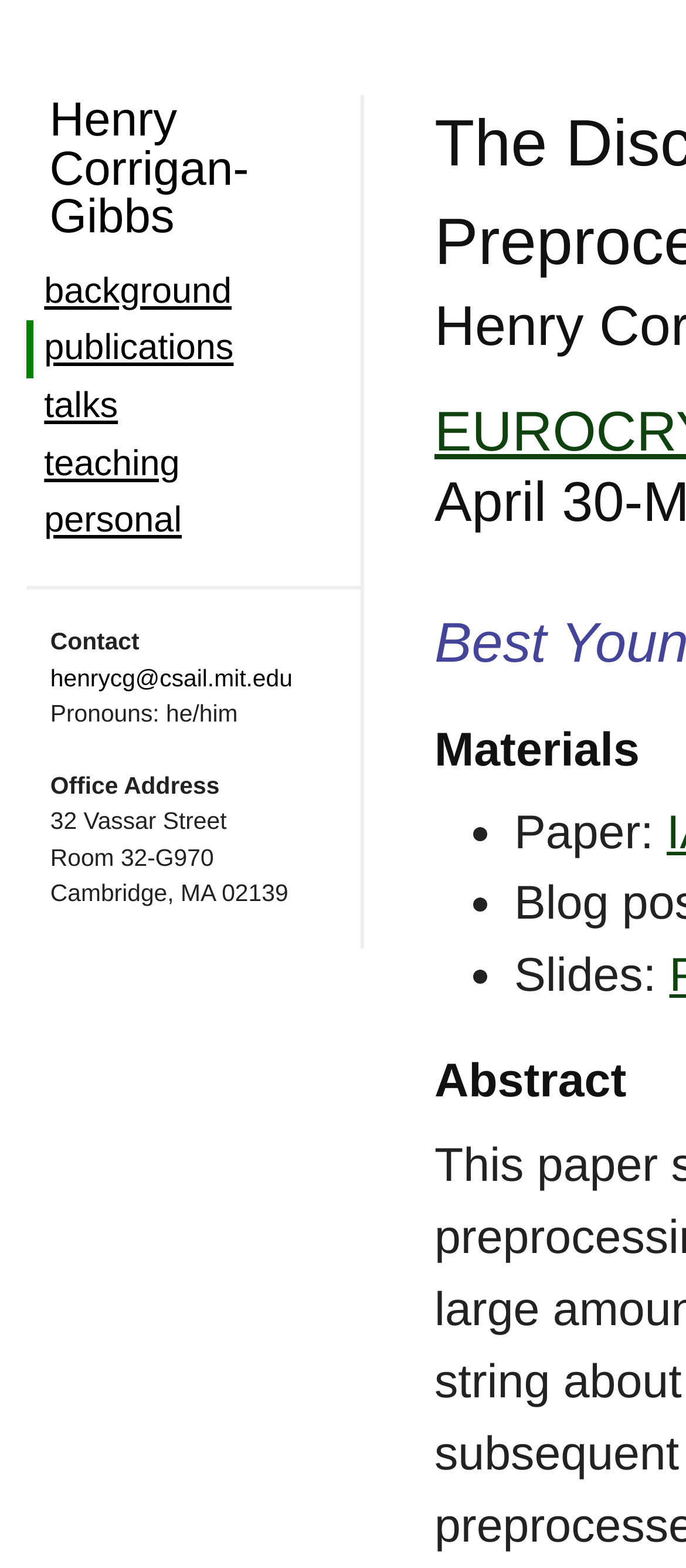What is the email address of the person?
Based on the visual, give a brief answer using one word or a short phrase.

henrycg@csail.mit.edu